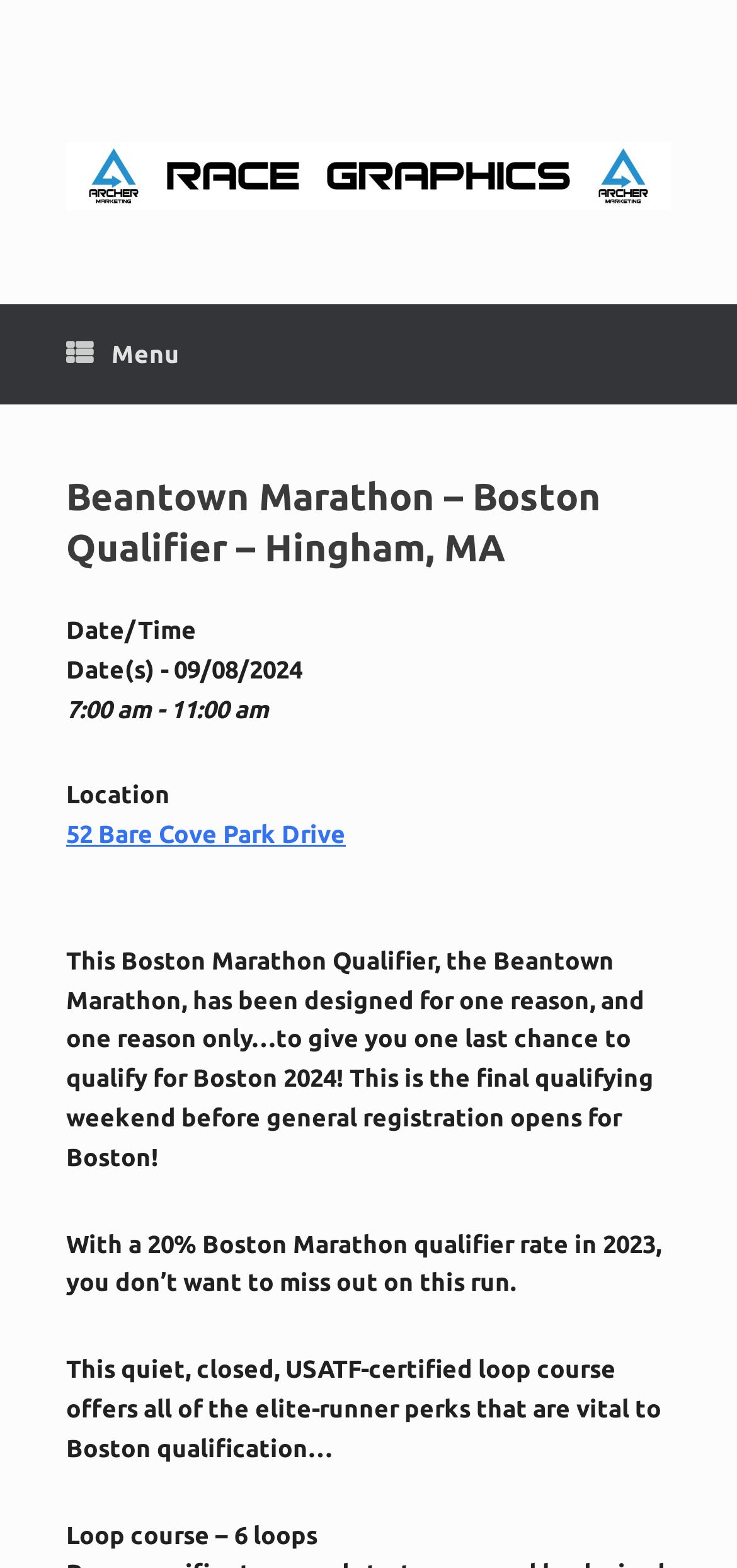Give a concise answer using only one word or phrase for this question:
What is the start time of the Beantown Marathon?

7:00 am